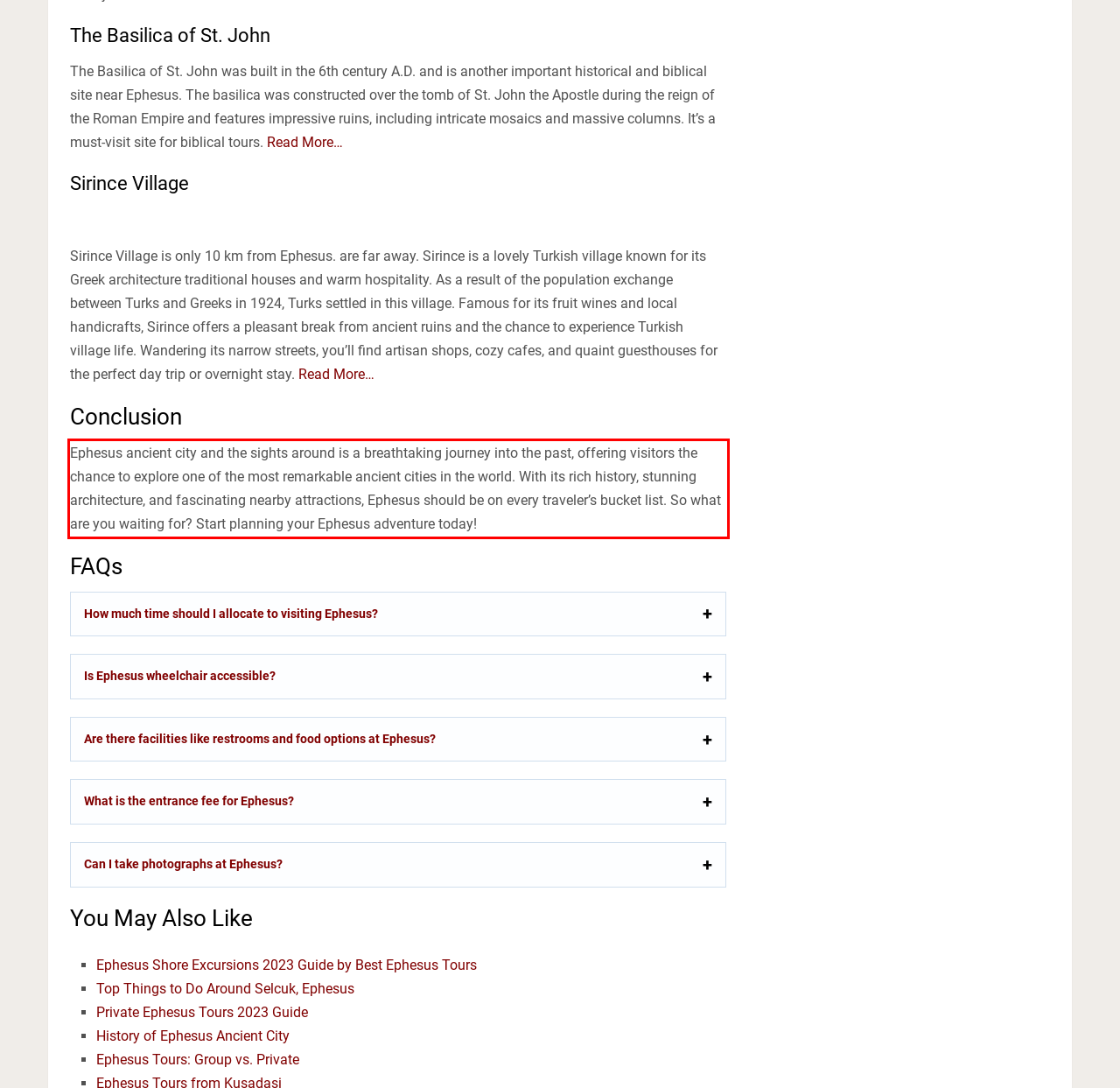Given a webpage screenshot with a red bounding box, perform OCR to read and deliver the text enclosed by the red bounding box.

Ephesus ancient city and the sights around is a breathtaking journey into the past, offering visitors the chance to explore one of the most remarkable ancient cities in the world. With its rich history, stunning architecture, and fascinating nearby attractions, Ephesus should be on every traveler’s bucket list. So what are you waiting for? Start planning your Ephesus adventure today!